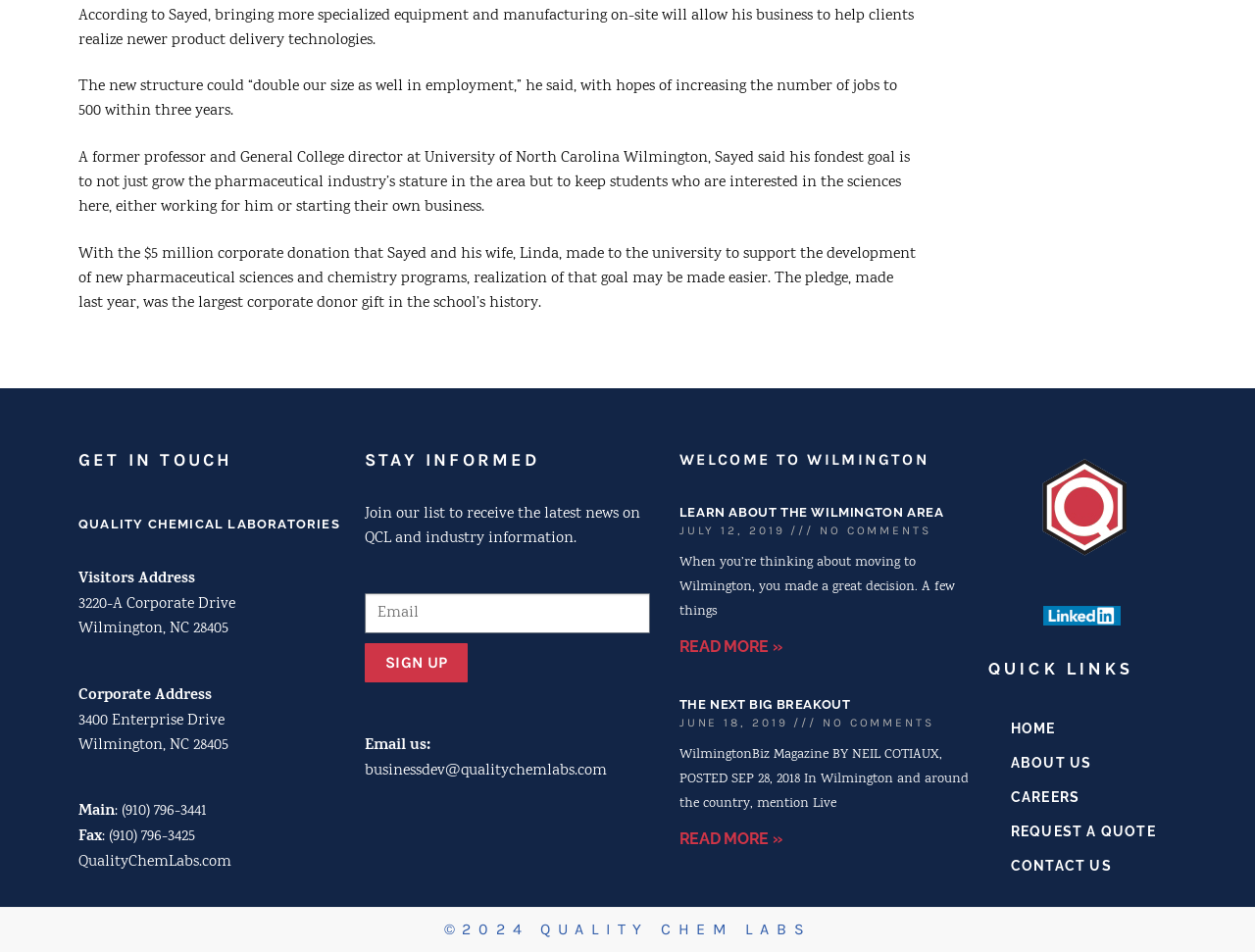Can you specify the bounding box coordinates of the area that needs to be clicked to fulfill the following instruction: "Sign up for the latest news"?

[0.291, 0.676, 0.373, 0.717]